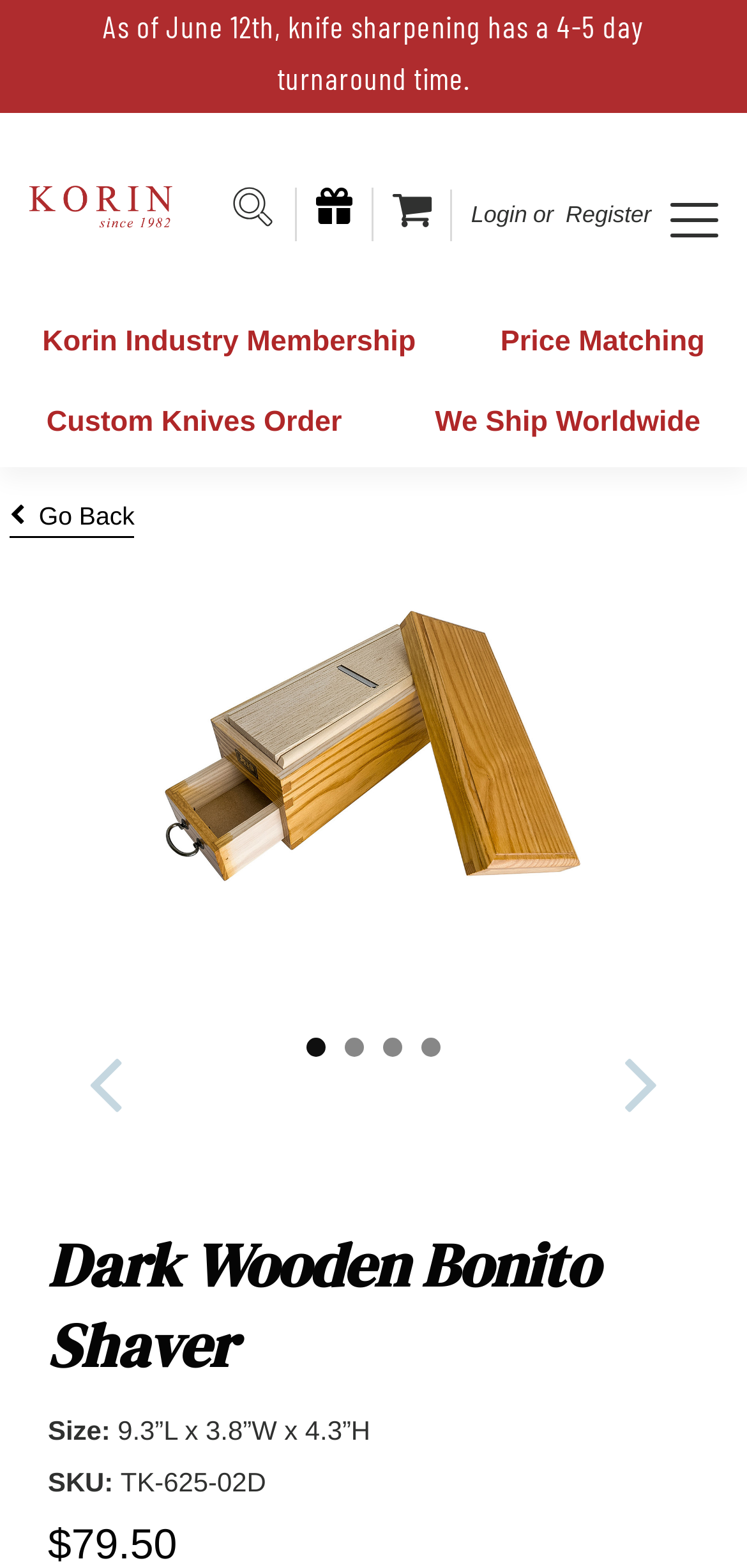Extract the main heading from the webpage content.

Dark Wooden Bonito Shaver